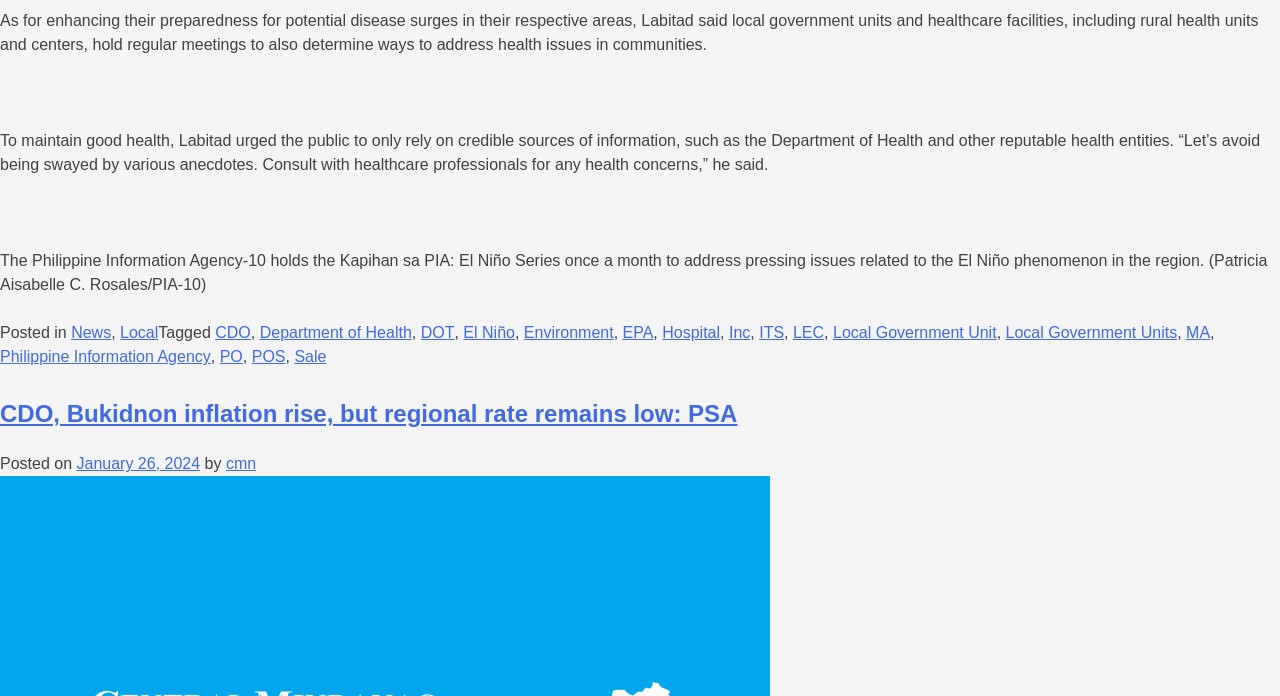Answer this question using a single word or a brief phrase:
What is the topic of the article?

CDO, Bukidnon inflation